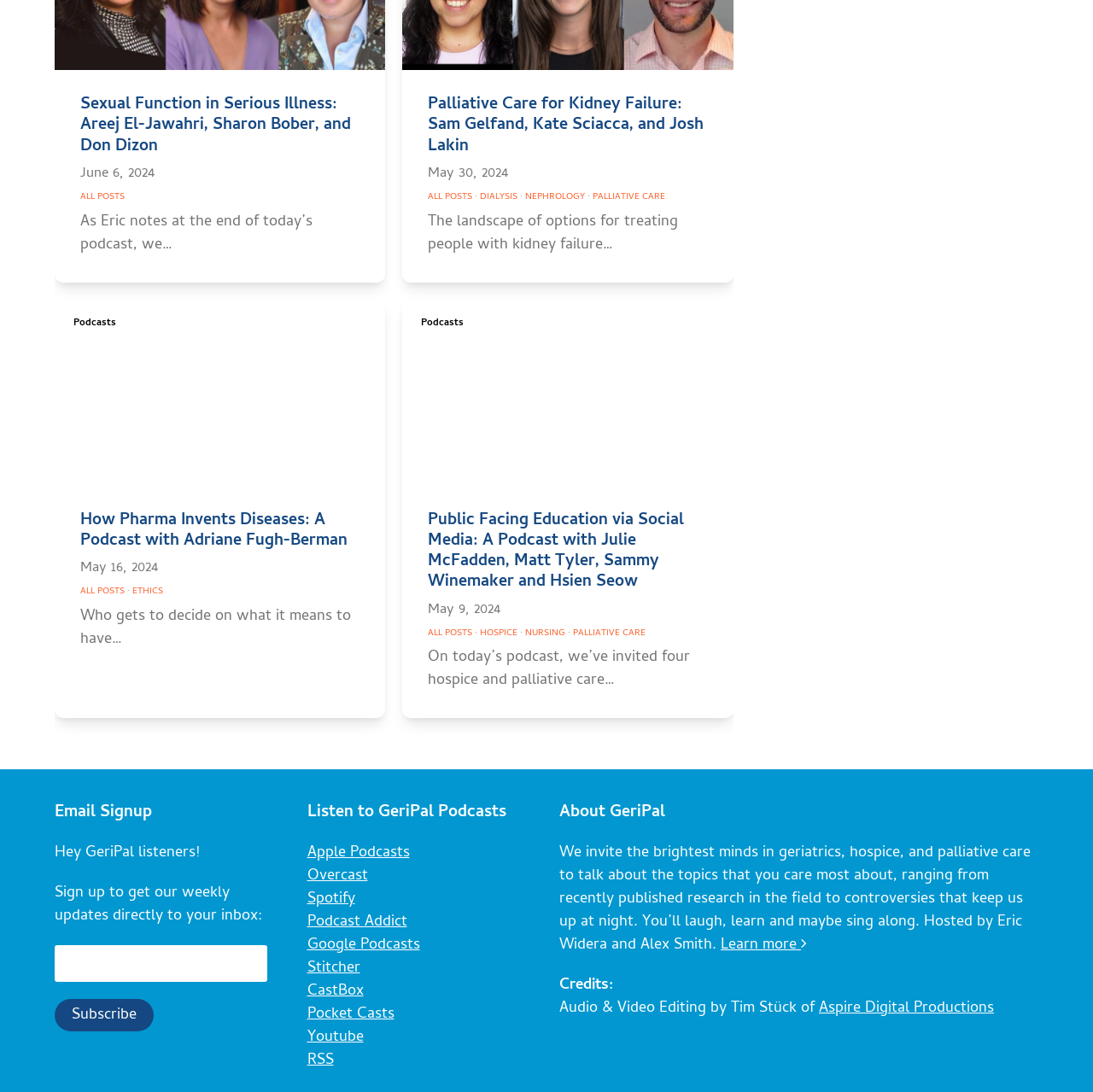Provide a single word or phrase answer to the question: 
How many links are there to podcast platforms?

9